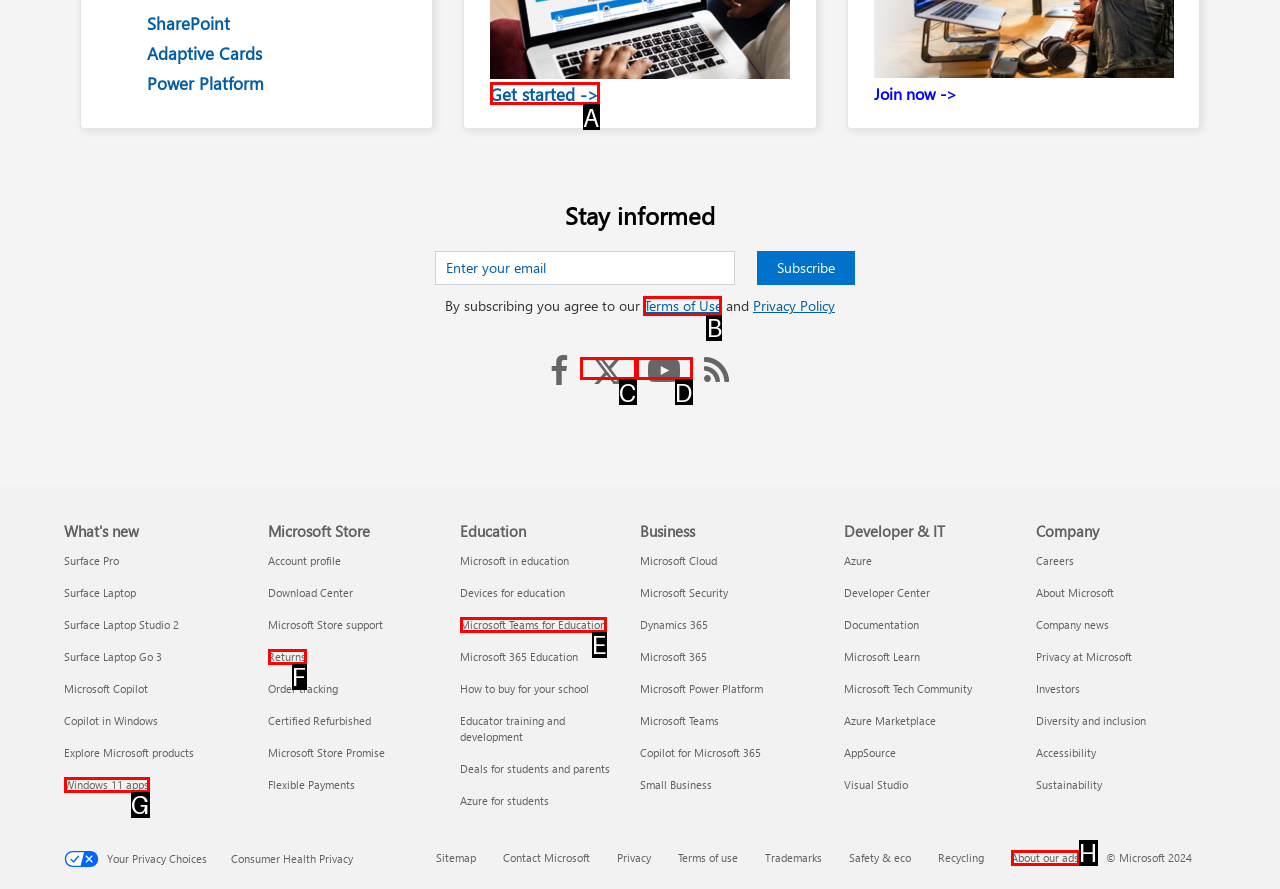Find the correct option to complete this instruction: Get started. Reply with the corresponding letter.

A